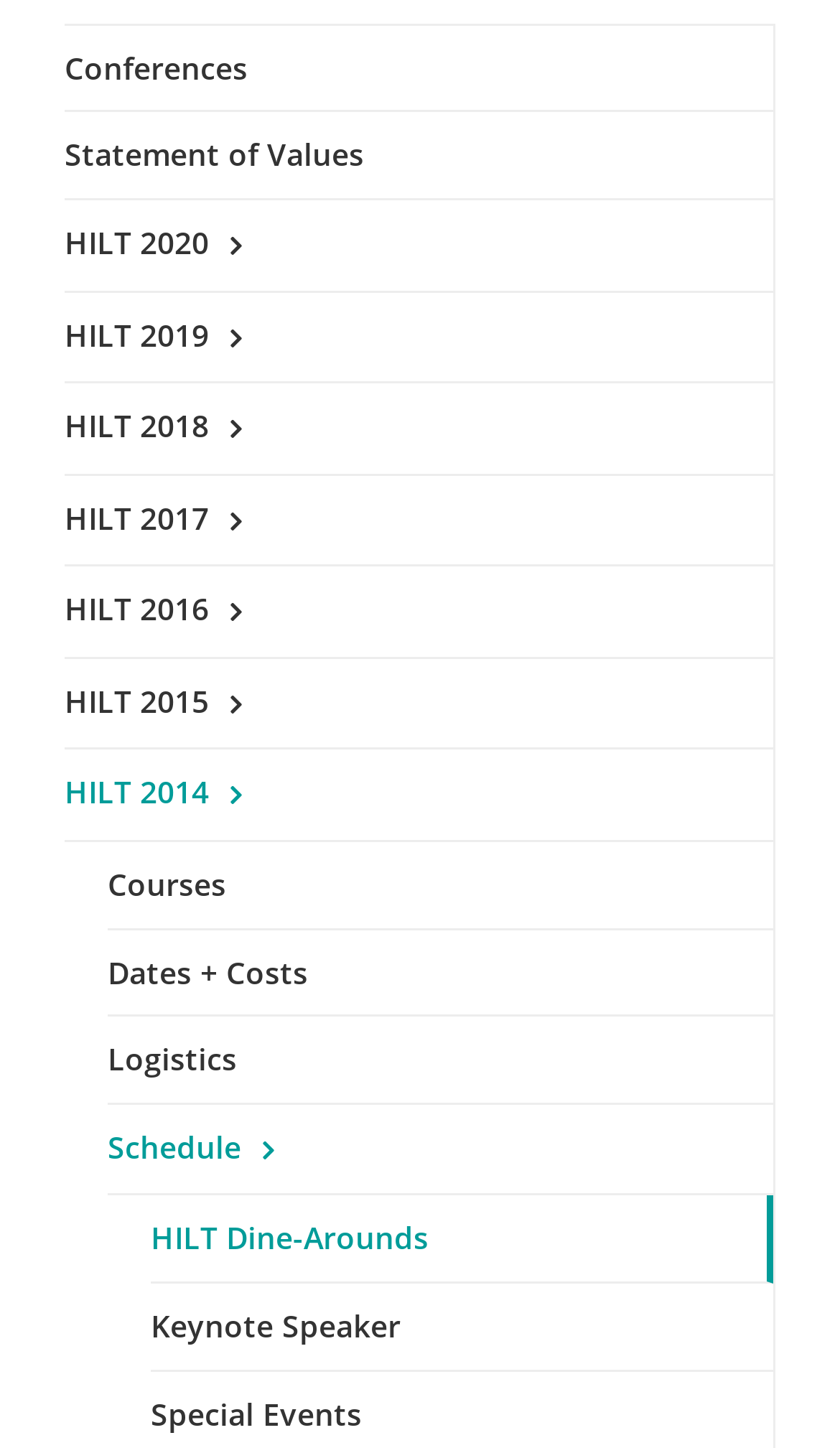Determine the bounding box coordinates of the UI element that matches the following description: "Logistics". The coordinates should be four float numbers between 0 and 1 in the format [left, top, right, bottom].

[0.128, 0.702, 0.921, 0.763]